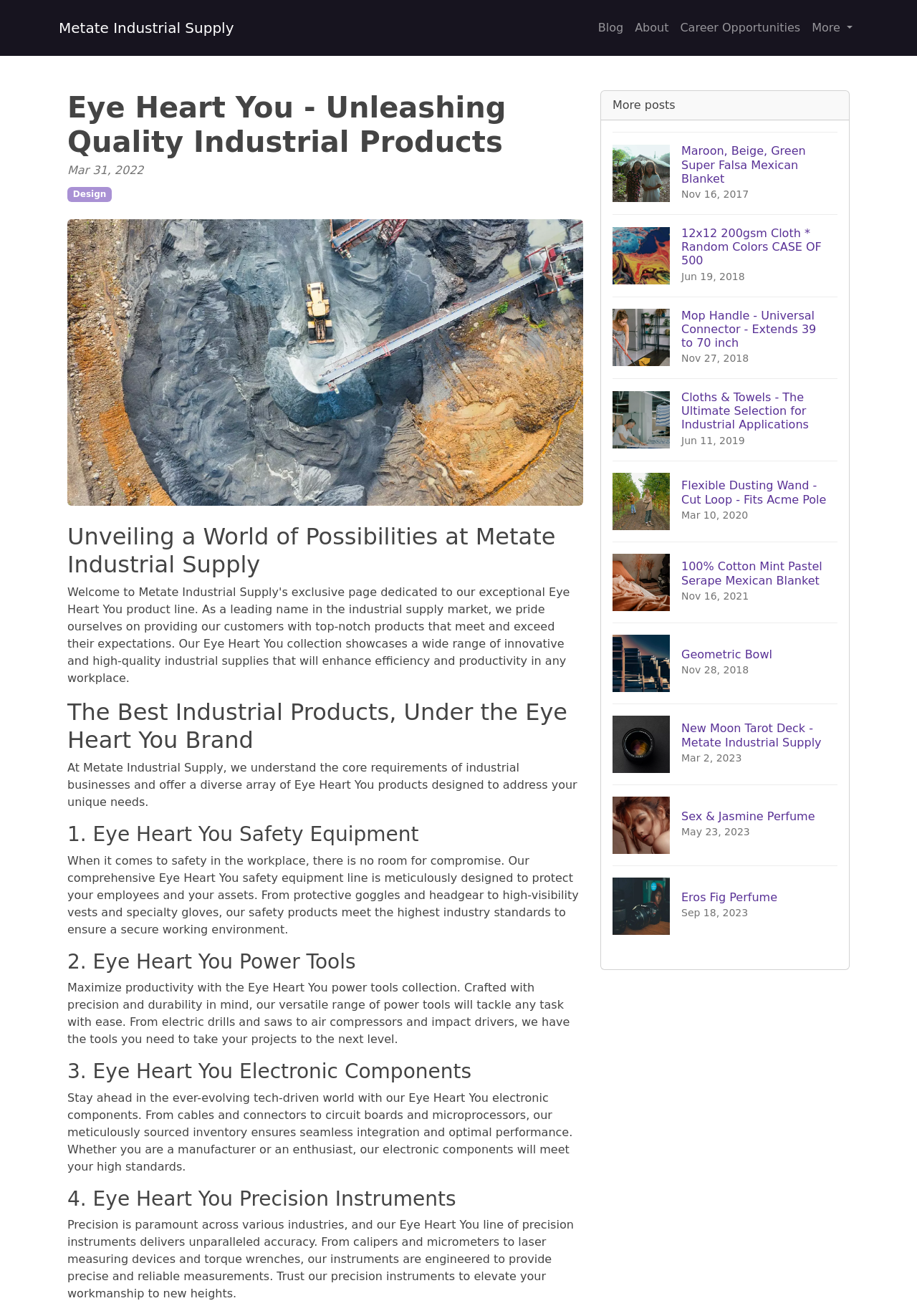Locate the bounding box coordinates of the area to click to fulfill this instruction: "Click on the 'About' link". The bounding box should be presented as four float numbers between 0 and 1, in the order [left, top, right, bottom].

[0.686, 0.01, 0.735, 0.032]